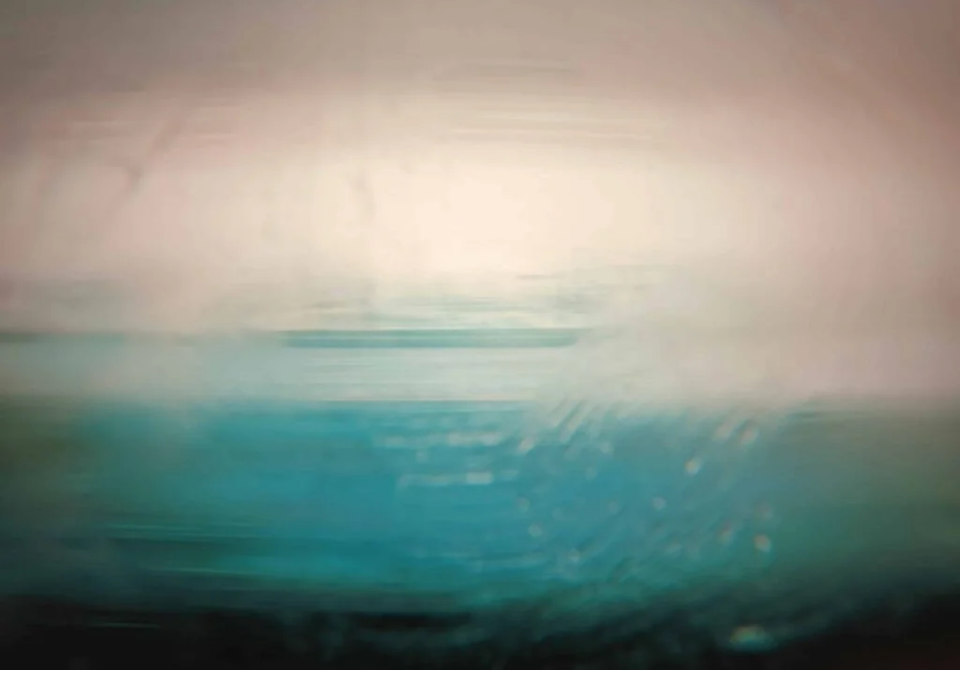What is the tone of the accompanying article?
Based on the image, respond with a single word or phrase.

Contemplative